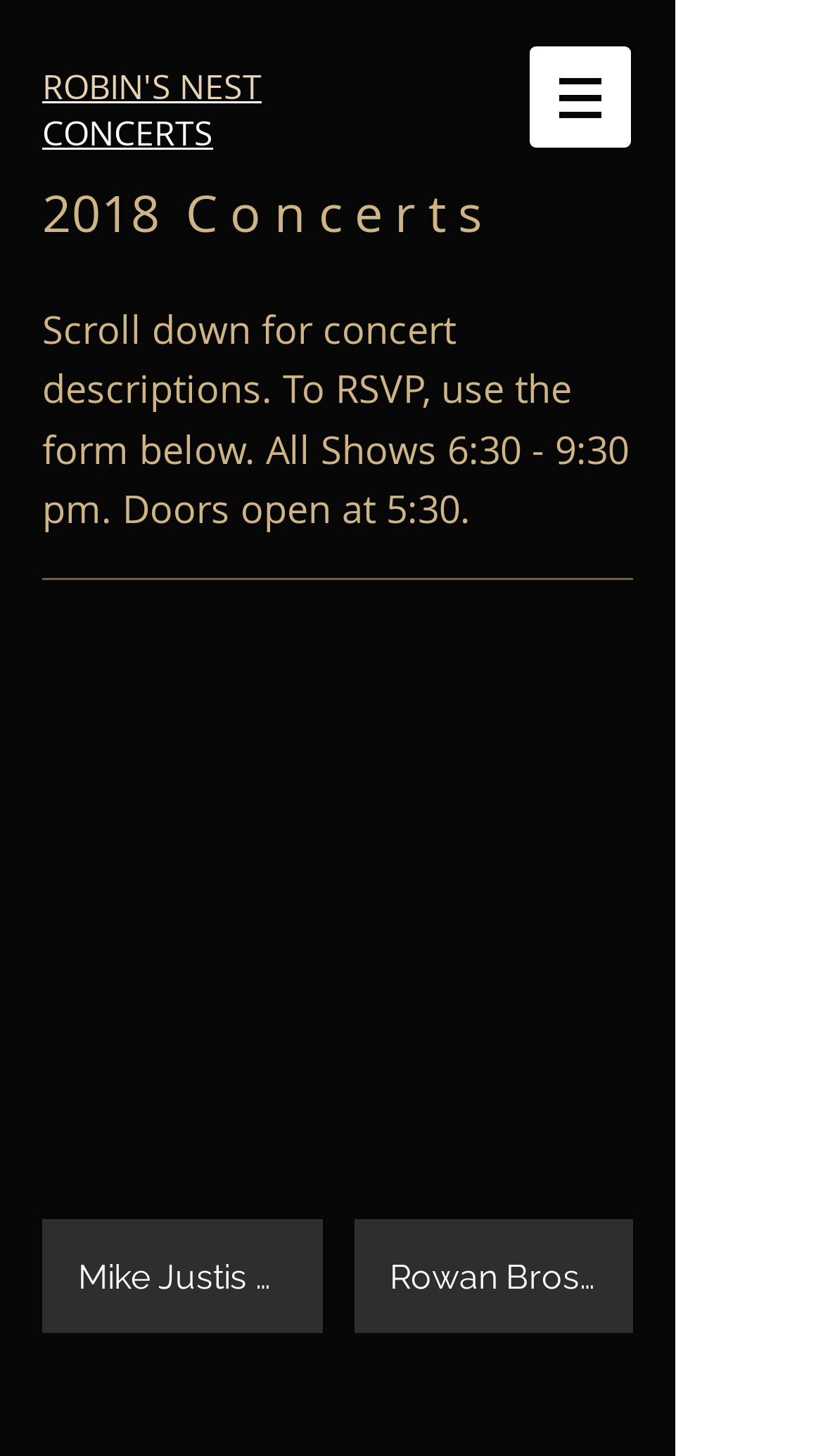From the webpage screenshot, predict the bounding box coordinates (top-left x, top-left y, bottom-right x, bottom-right y) for the UI element described here: ROBIN'S NEST CONCERTS

[0.051, 0.043, 0.318, 0.107]